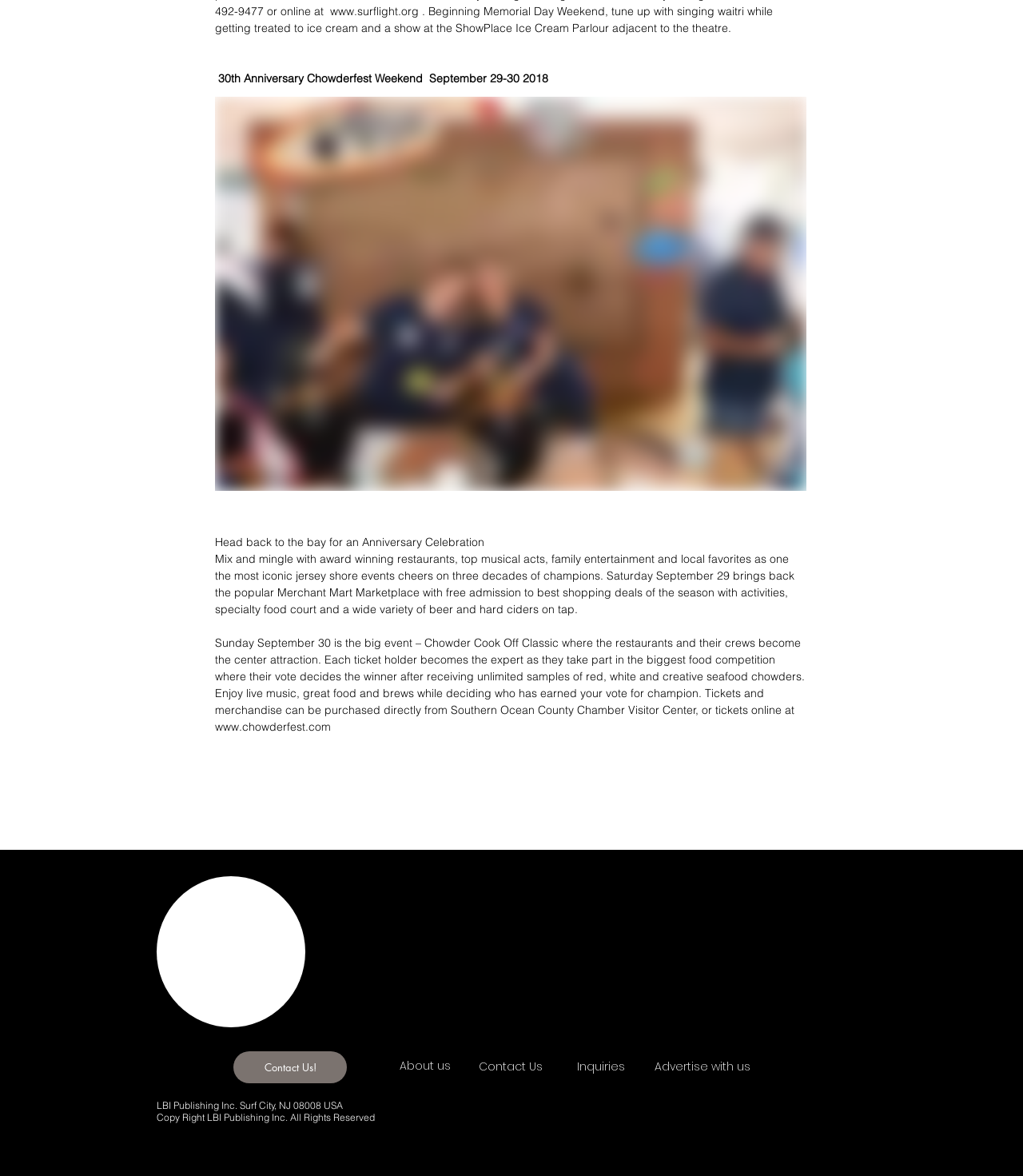Please answer the following question using a single word or phrase: What is the name of the company that owns the website?

LBI Publishing Inc.